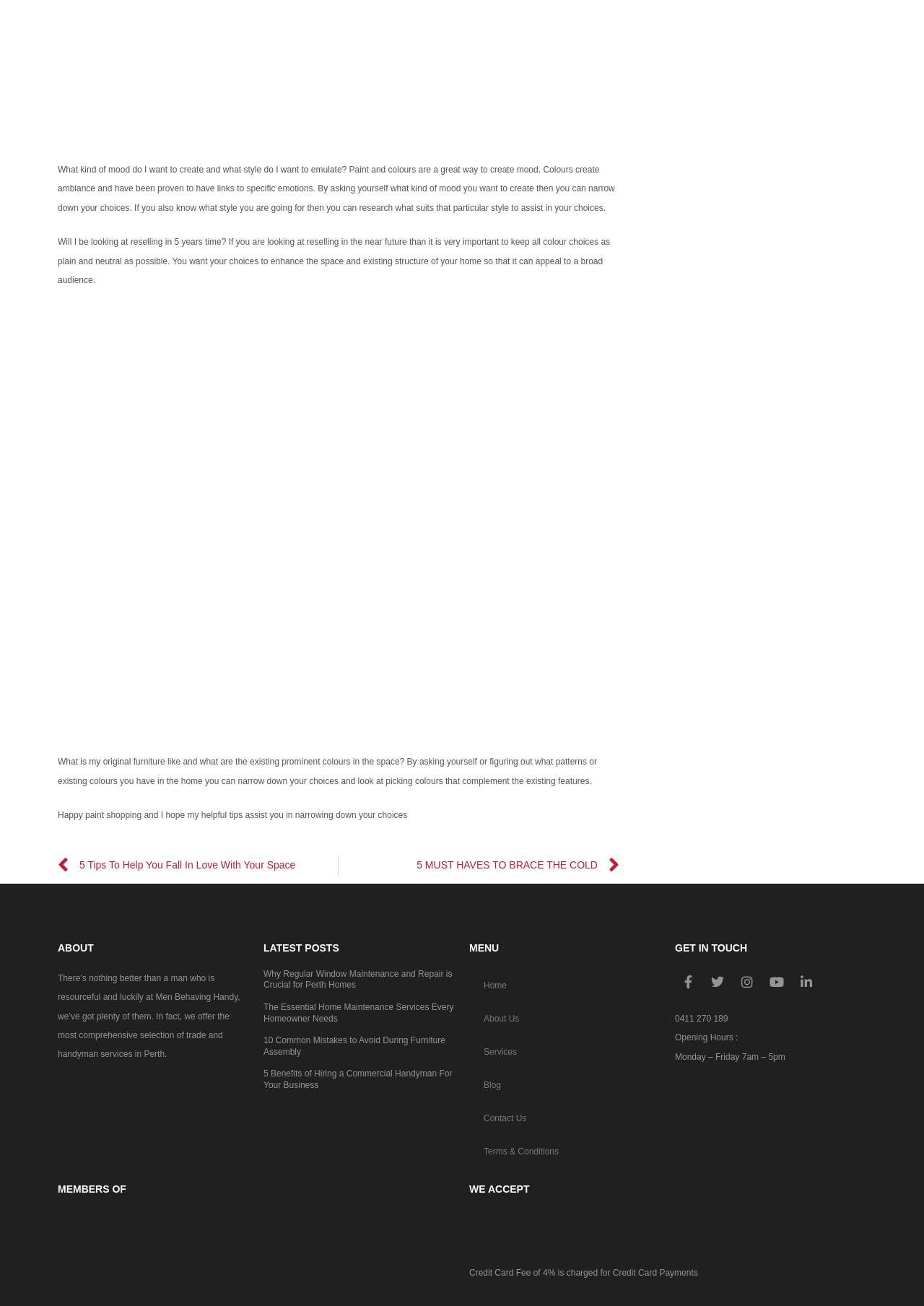Locate the bounding box coordinates of the clickable element to fulfill the following instruction: "Contact us through Facebook". Provide the coordinates as four float numbers between 0 and 1 in the format [left, top, right, bottom].

[0.73, 0.742, 0.759, 0.762]